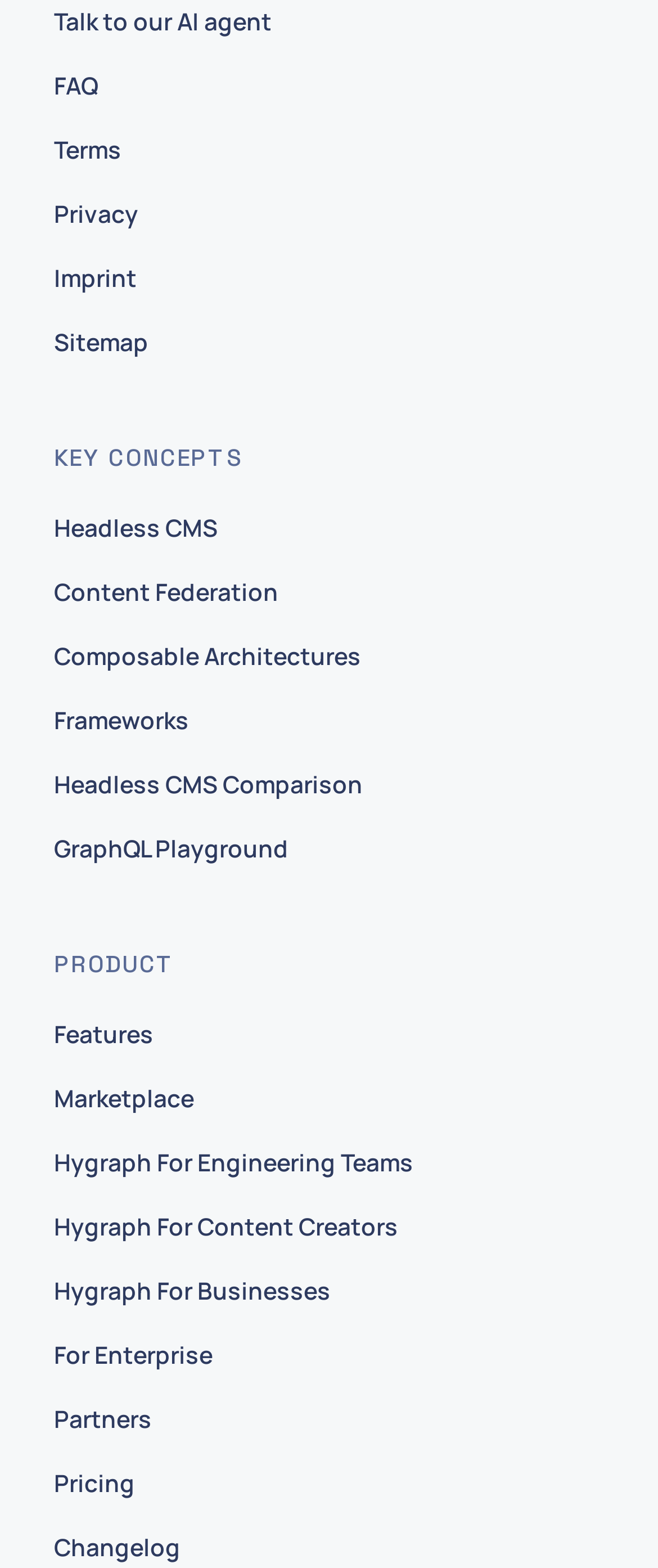Please find the bounding box coordinates (top-left x, top-left y, bottom-right x, bottom-right y) in the screenshot for the UI element described as follows: Content Federation

[0.082, 0.366, 0.423, 0.39]